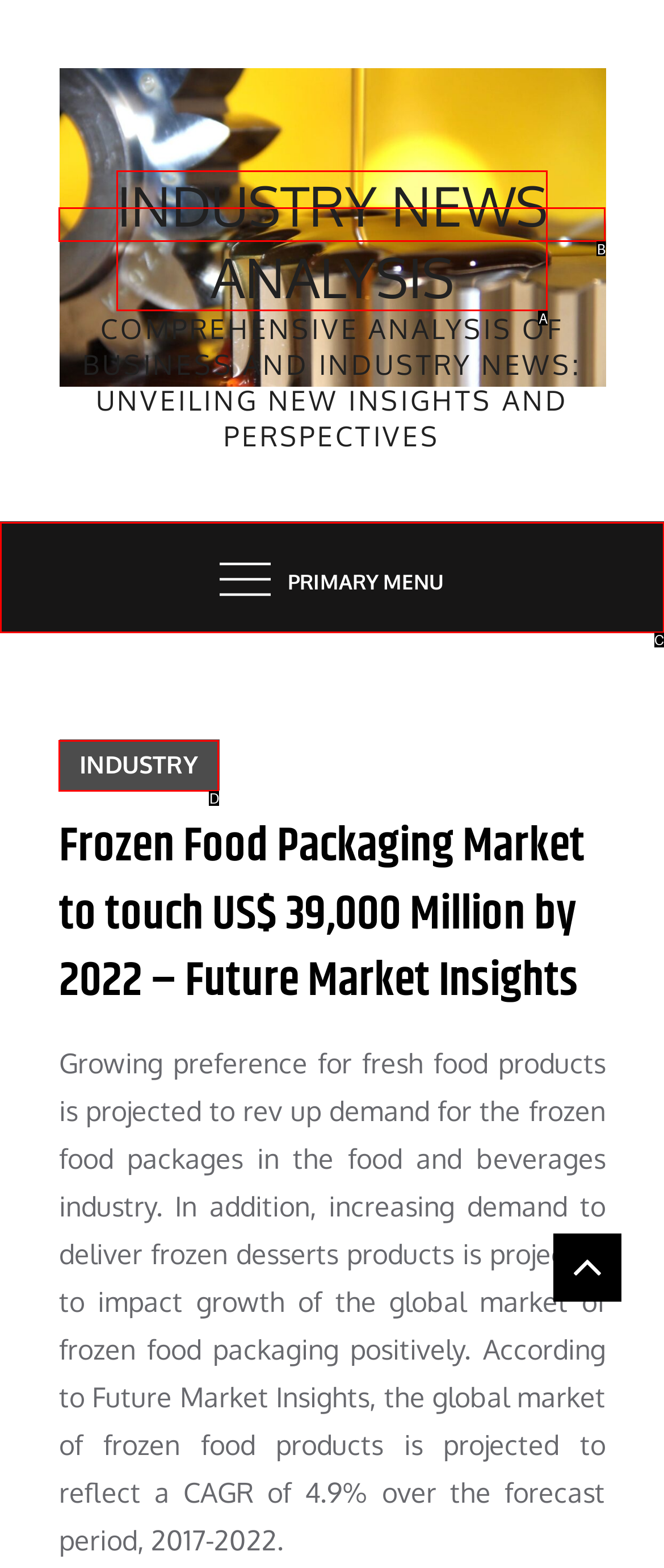Identify which option matches the following description: Primary Menu
Answer by giving the letter of the correct option directly.

C